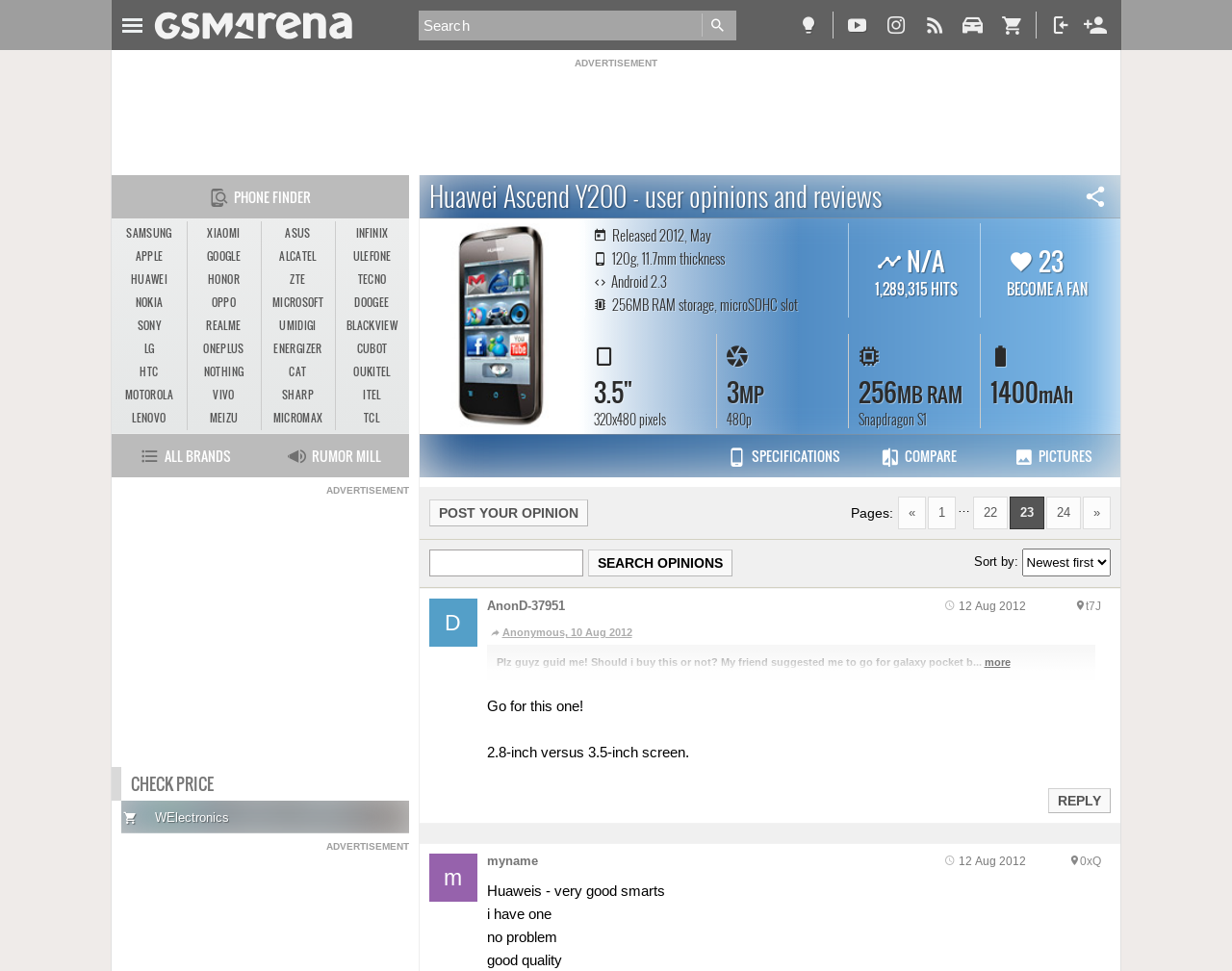What is the name of the phone being discussed?
Using the information from the image, answer the question thoroughly.

I found the answer by looking at the heading 'Huawei Ascend Y200 - user opinions and reviews' which suggests that the webpage is about the Huawei Ascend Y200 phone.